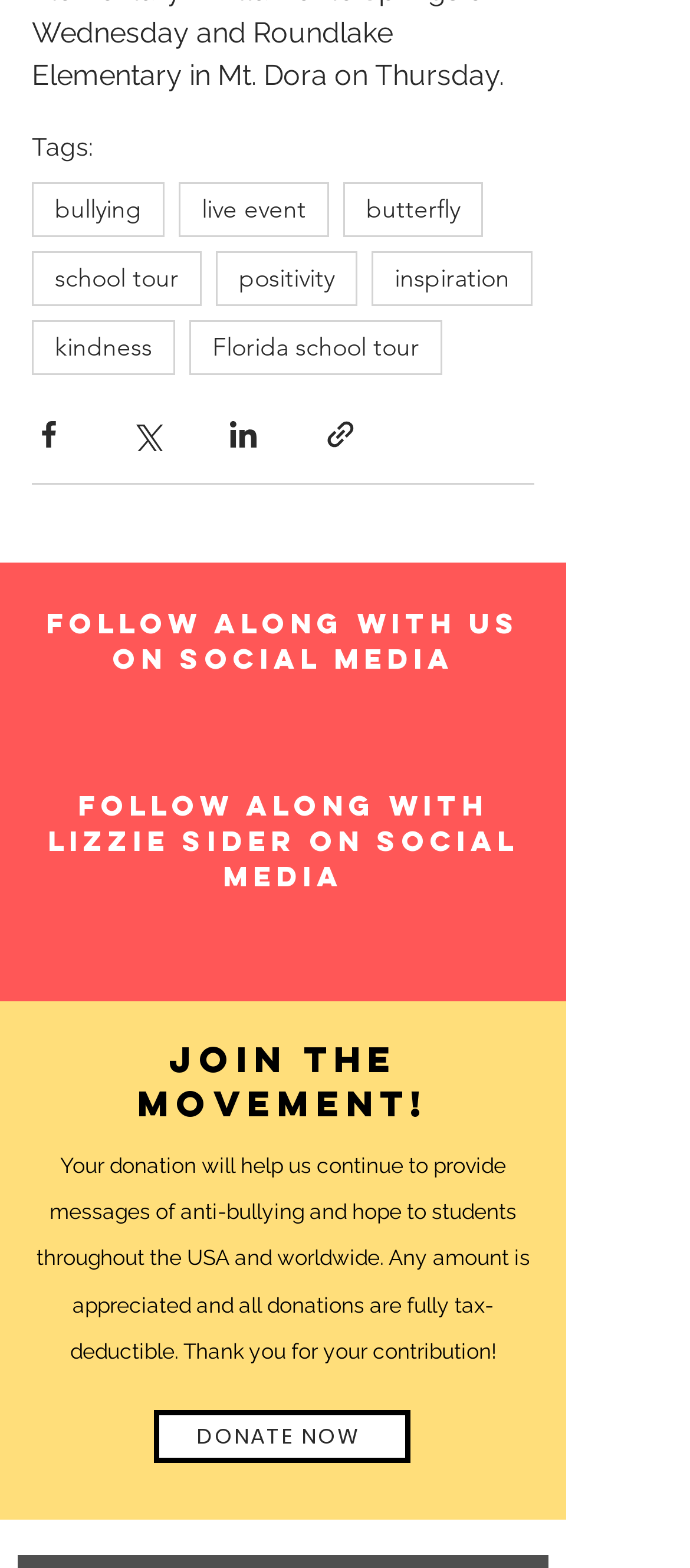How many ways are provided to share content on this webpage?
Please provide a comprehensive answer based on the information in the image.

The webpage has buttons to share content via Facebook, Twitter, LinkedIn, and link, totaling 4 ways to share content.